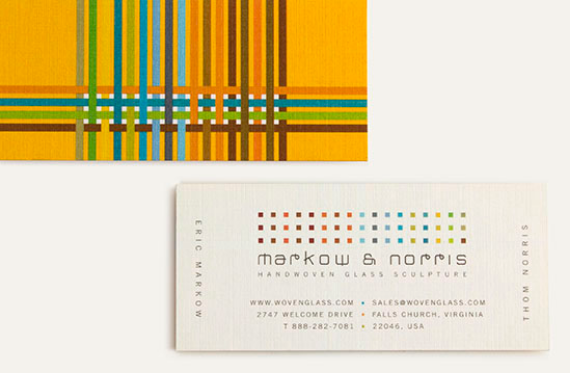Write a descriptive caption for the image, covering all notable aspects.

The image showcases two distinct pieces of stationery from the design duo Markow & Norris. The top piece features a vibrant, multi-colored striped pattern with shades of yellow, blue, green, and brown, creating a dynamic and artistic visual appeal. Below it lies a meticulously designed business card that reflects their craftsmanship. The card, presented on a textured, light-colored background, contains the names "Eric Markow" and "Thom Norris," prominently displayed alongside their business name, "markow & norris," and the phrase "HANDWOVEN GLASS SCULPTURE." Contact information, including a website and address, is also elegantly included, emphasizing their professional identity and dedication to quality. This layout not only highlights their artistic style but also illustrates their commitment to detail in both design and printing quality, making their stationery truly stand out.